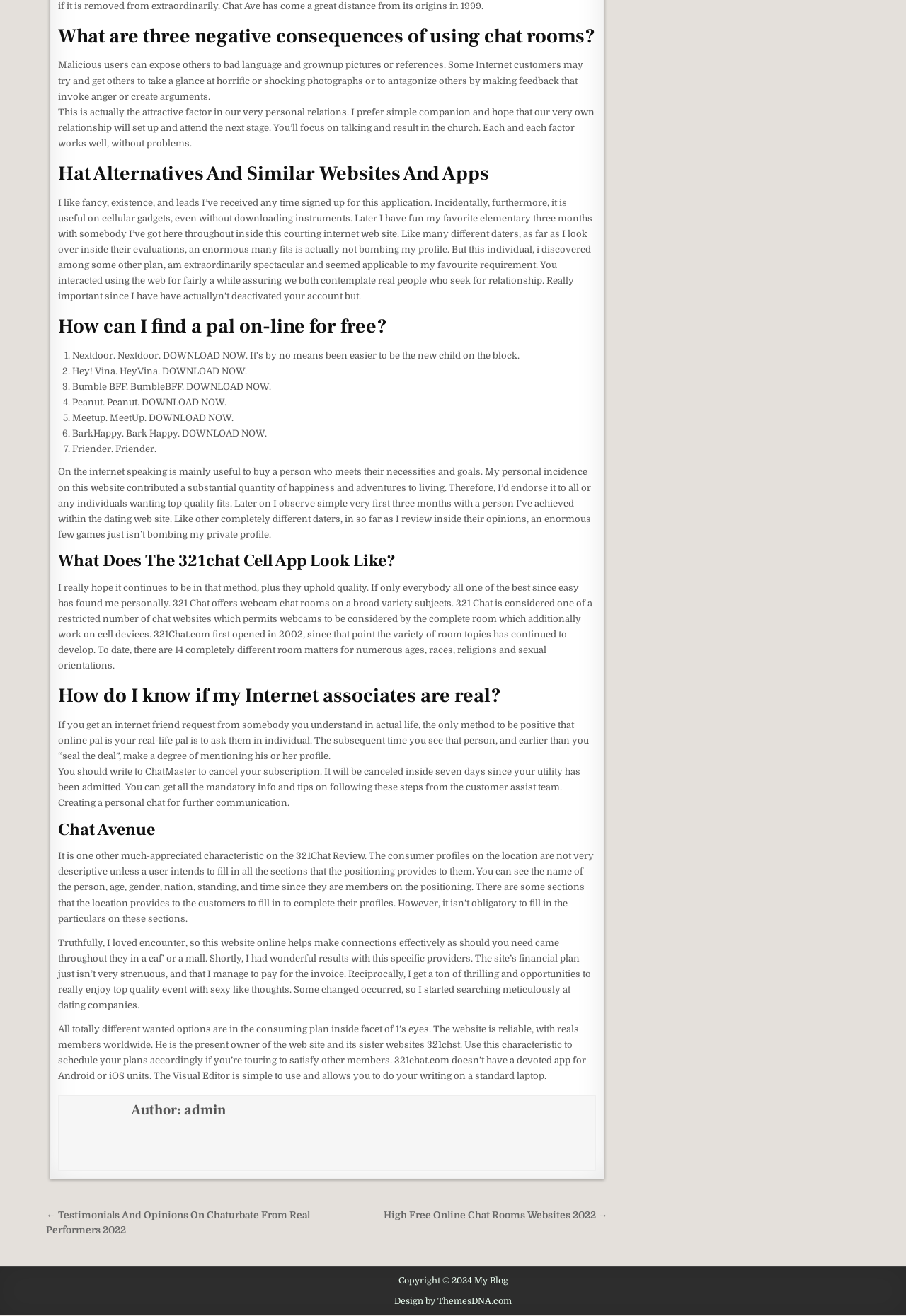Refer to the image and provide a thorough answer to this question:
What are the negative consequences of using chat rooms?

According to the webpage, using chat rooms can have negative consequences such as malicious users exposing others to bad language and grownup pictures or references, and some internet customers may try to get others to take a glance at horrific or shocking photographs or to antagonize others by making comments that invoke anger or create arguments.